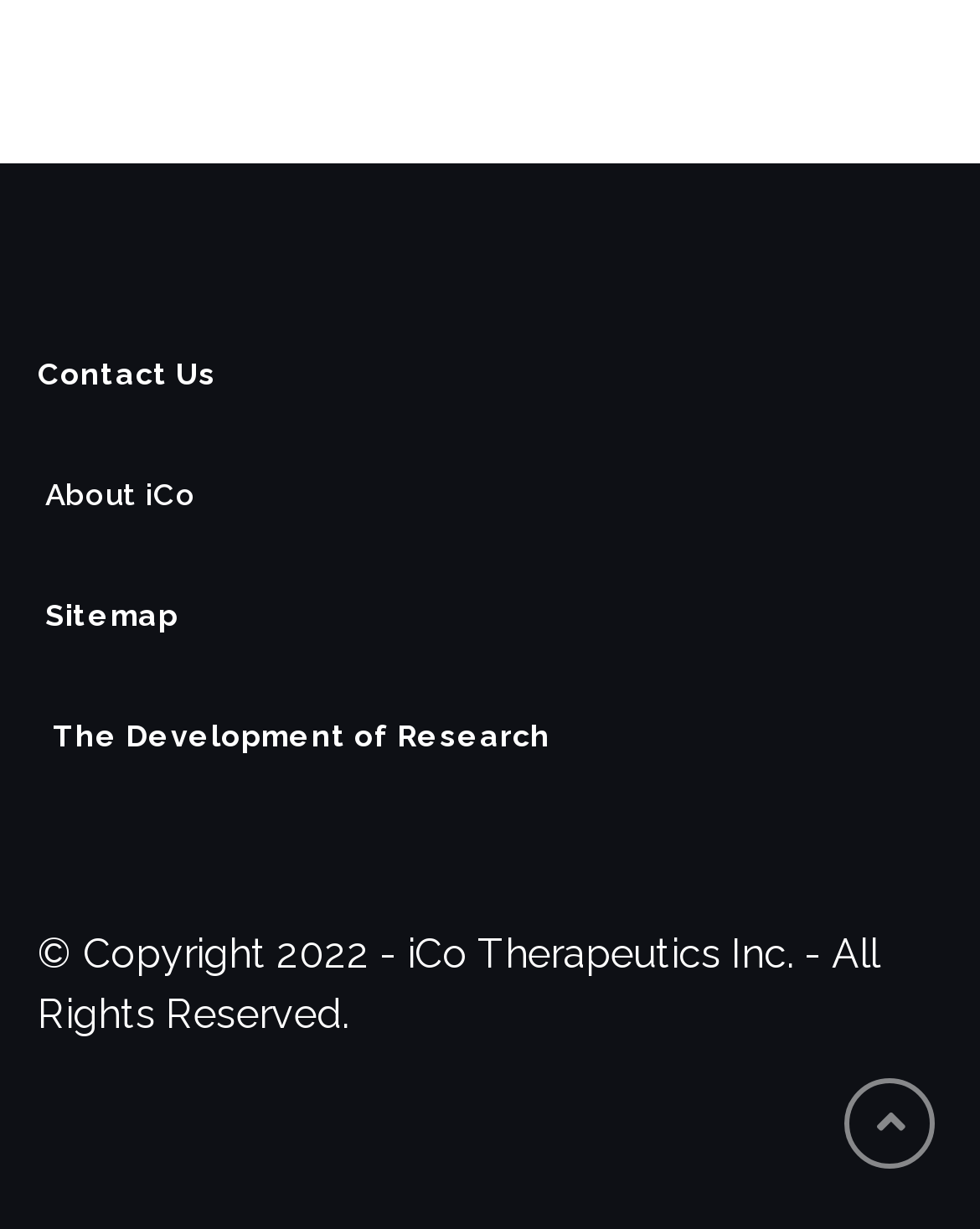Calculate the bounding box coordinates of the UI element given the description: "Contact Us".

[0.038, 0.29, 0.221, 0.319]